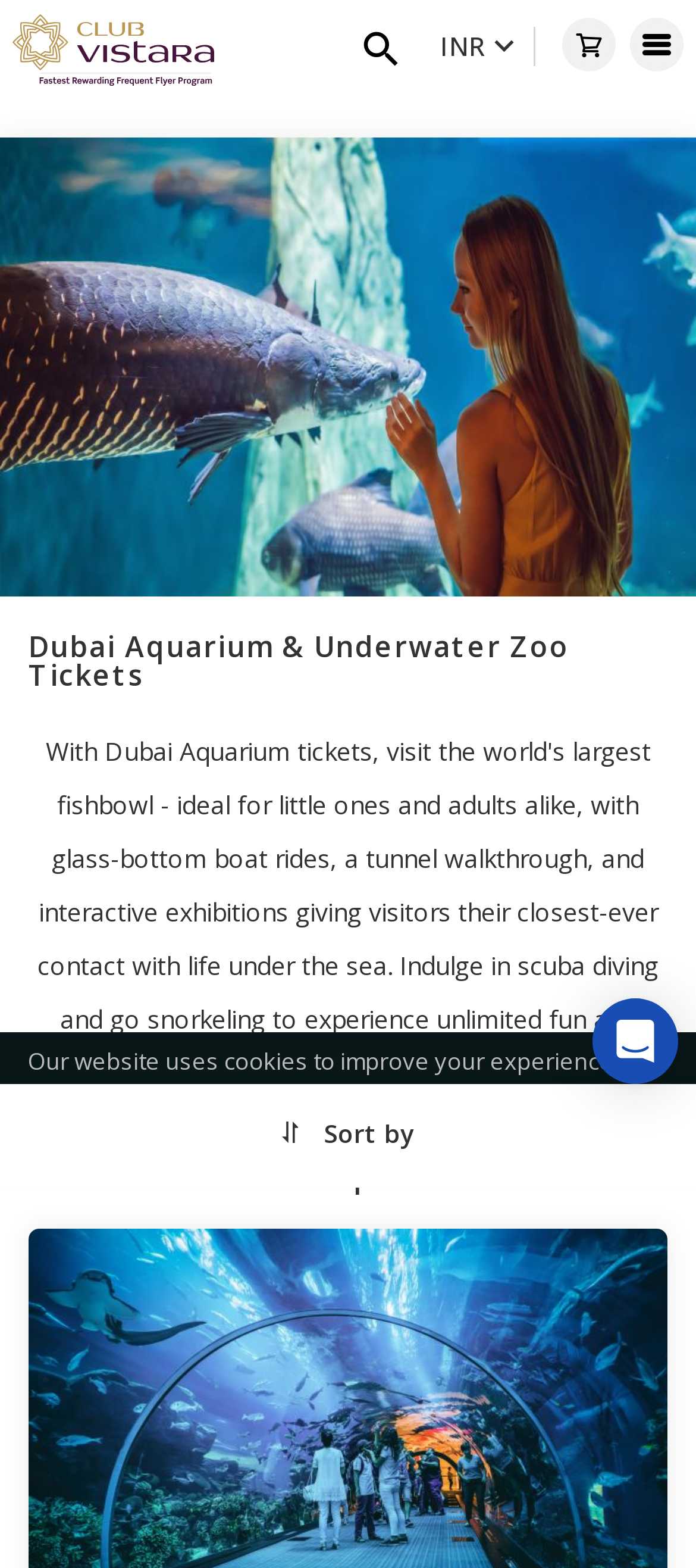Give a short answer using one word or phrase for the question:
What is above the hamburger menu?

isango!